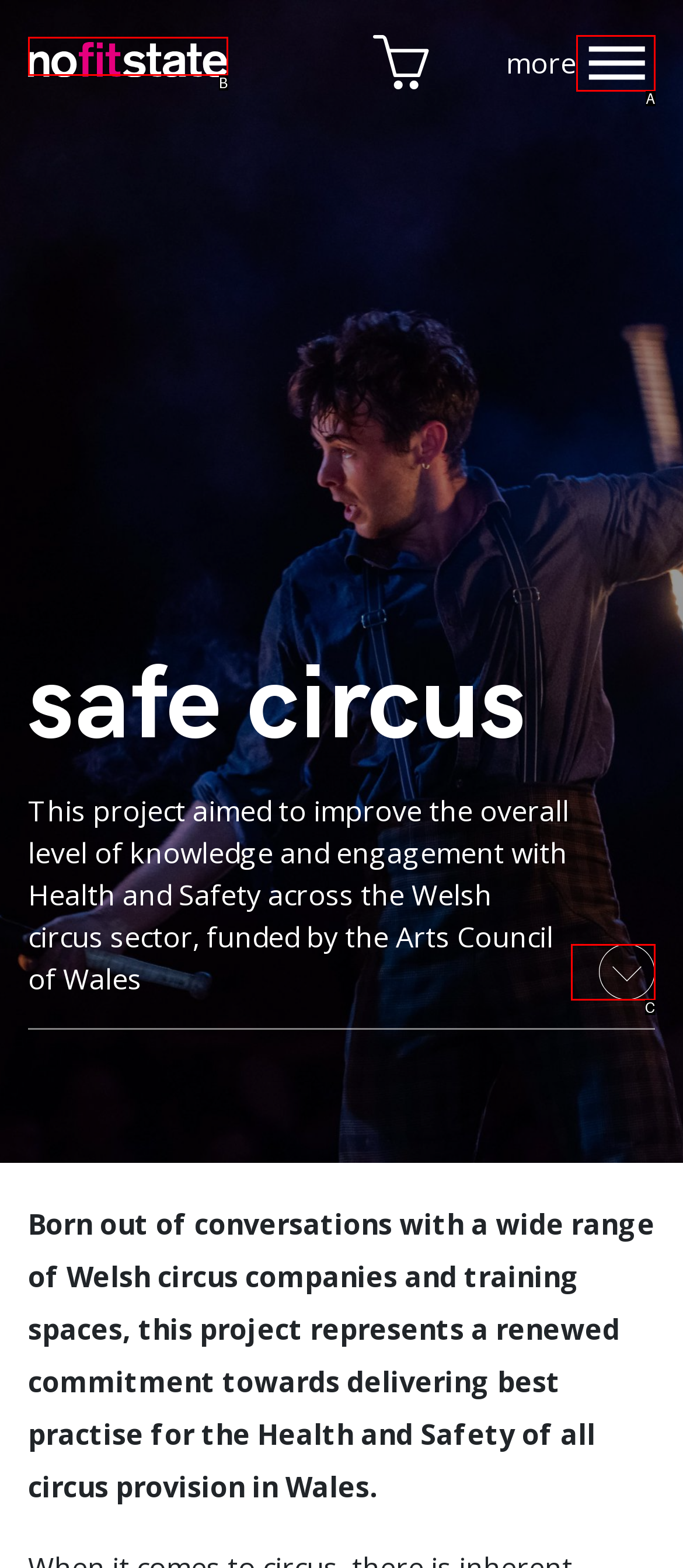Tell me which one HTML element best matches the description: NoFit State
Answer with the option's letter from the given choices directly.

B